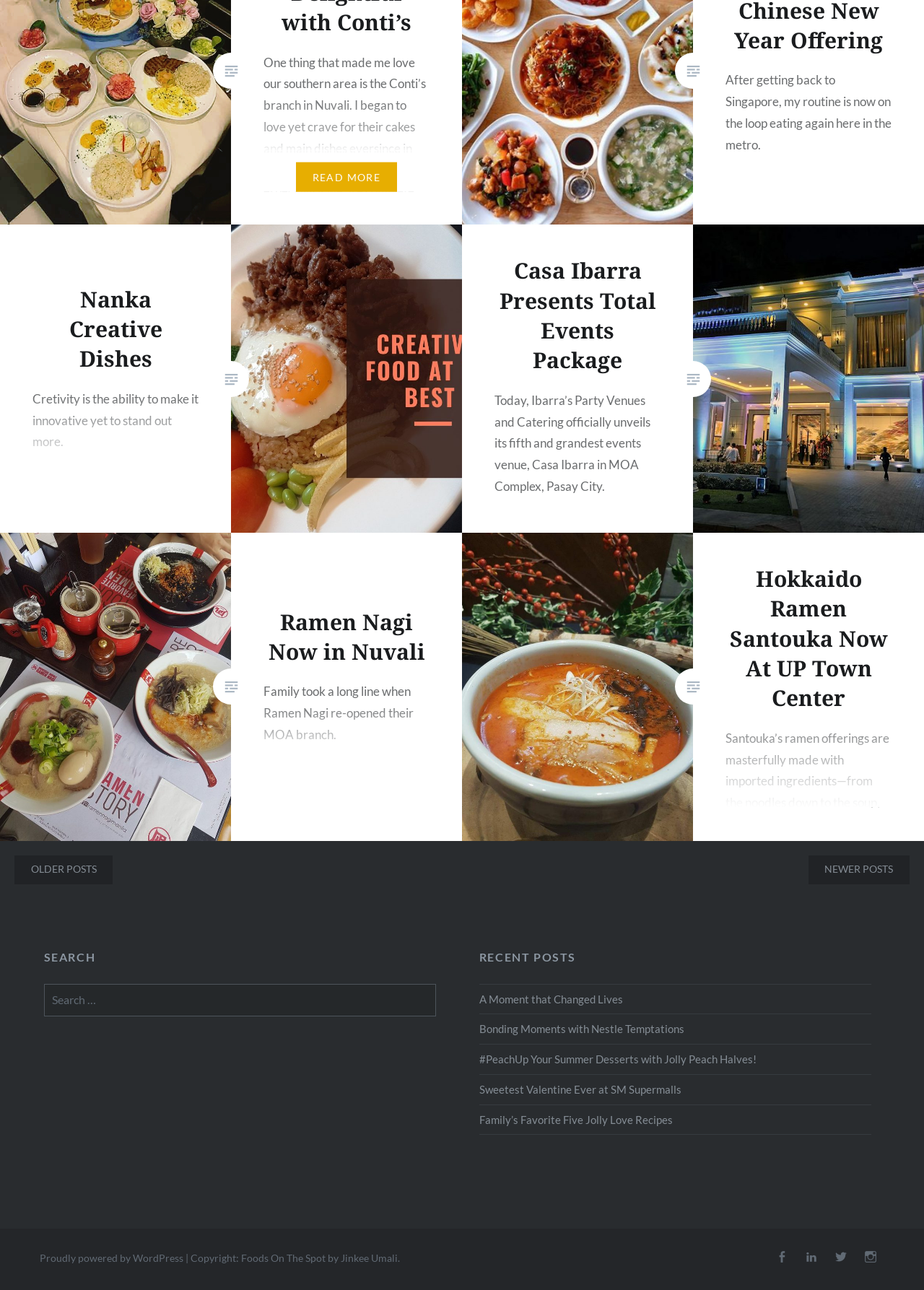Please answer the following question using a single word or phrase: 
What social media platforms are linked from this webpage?

Facebook, LinkedIn, Twitter, Instagram